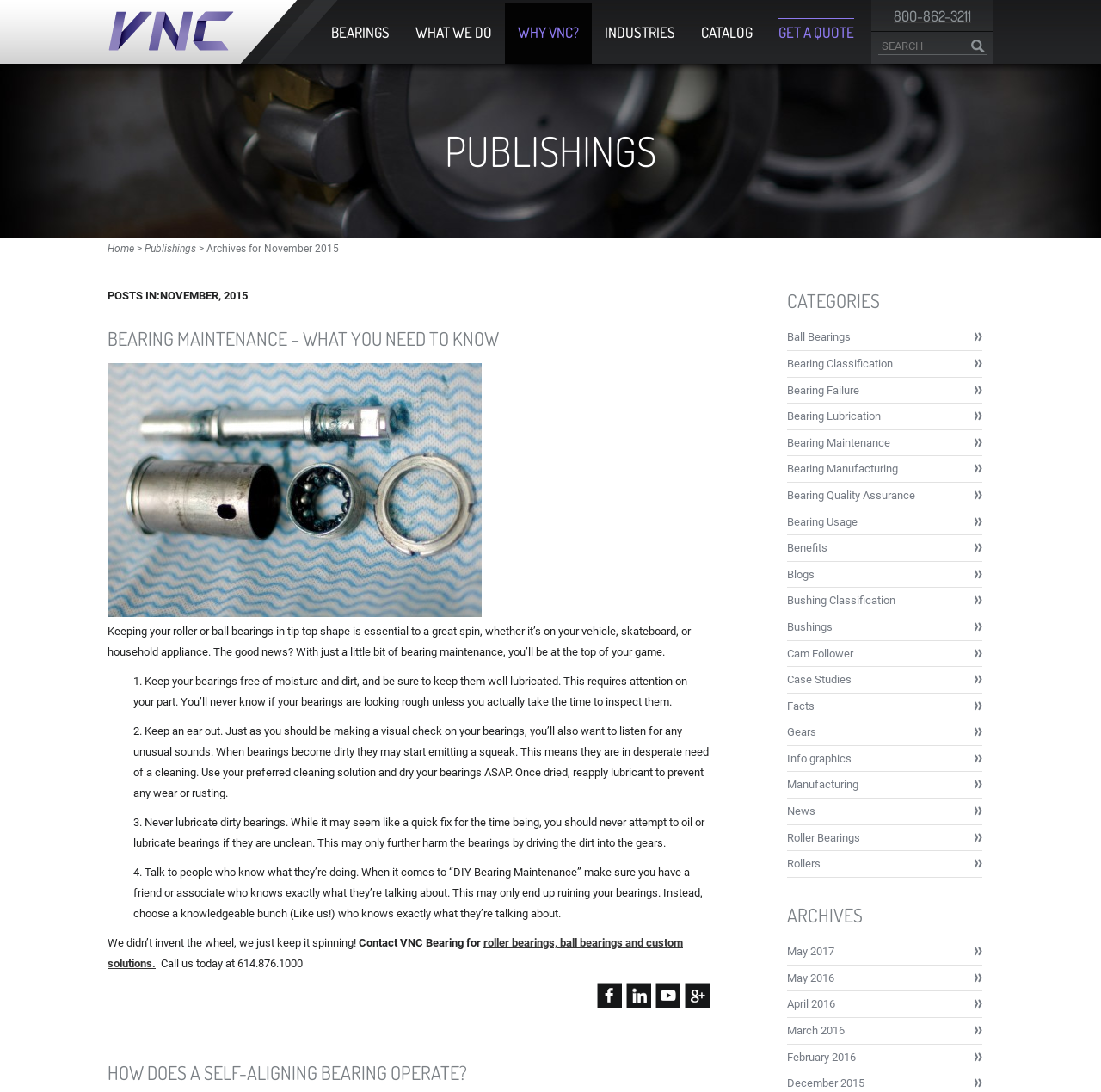Please provide a one-word or phrase answer to the question: 
What is the title of the first article on the webpage?

BEARING MAINTENANCE – WHAT YOU NEED TO KNOW